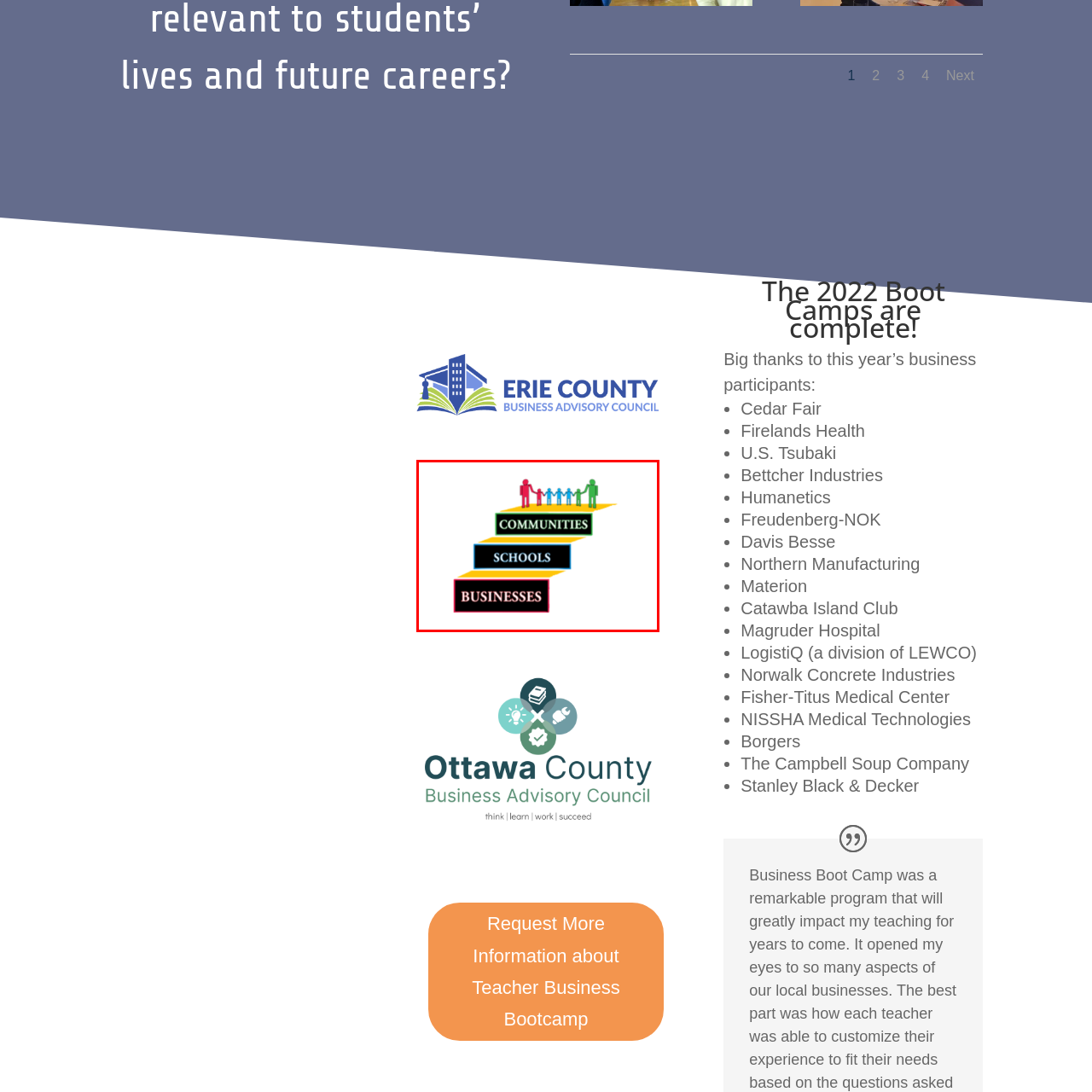Inspect the image outlined by the red box and answer the question using a single word or phrase:
What do the colorful figures along the staircase represent?

Strong connections and support